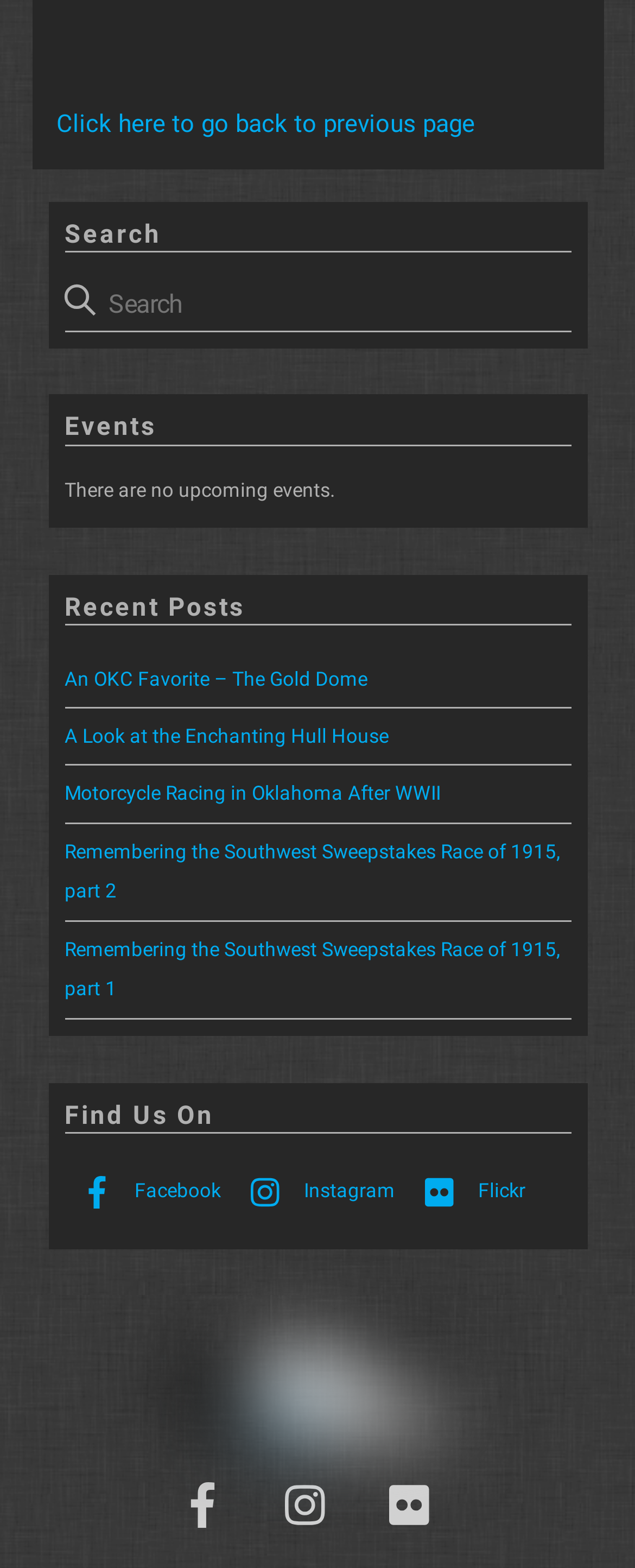Identify the bounding box coordinates for the region to click in order to carry out this instruction: "Click to go back to previous page". Provide the coordinates using four float numbers between 0 and 1, formatted as [left, top, right, bottom].

[0.088, 0.07, 0.747, 0.088]